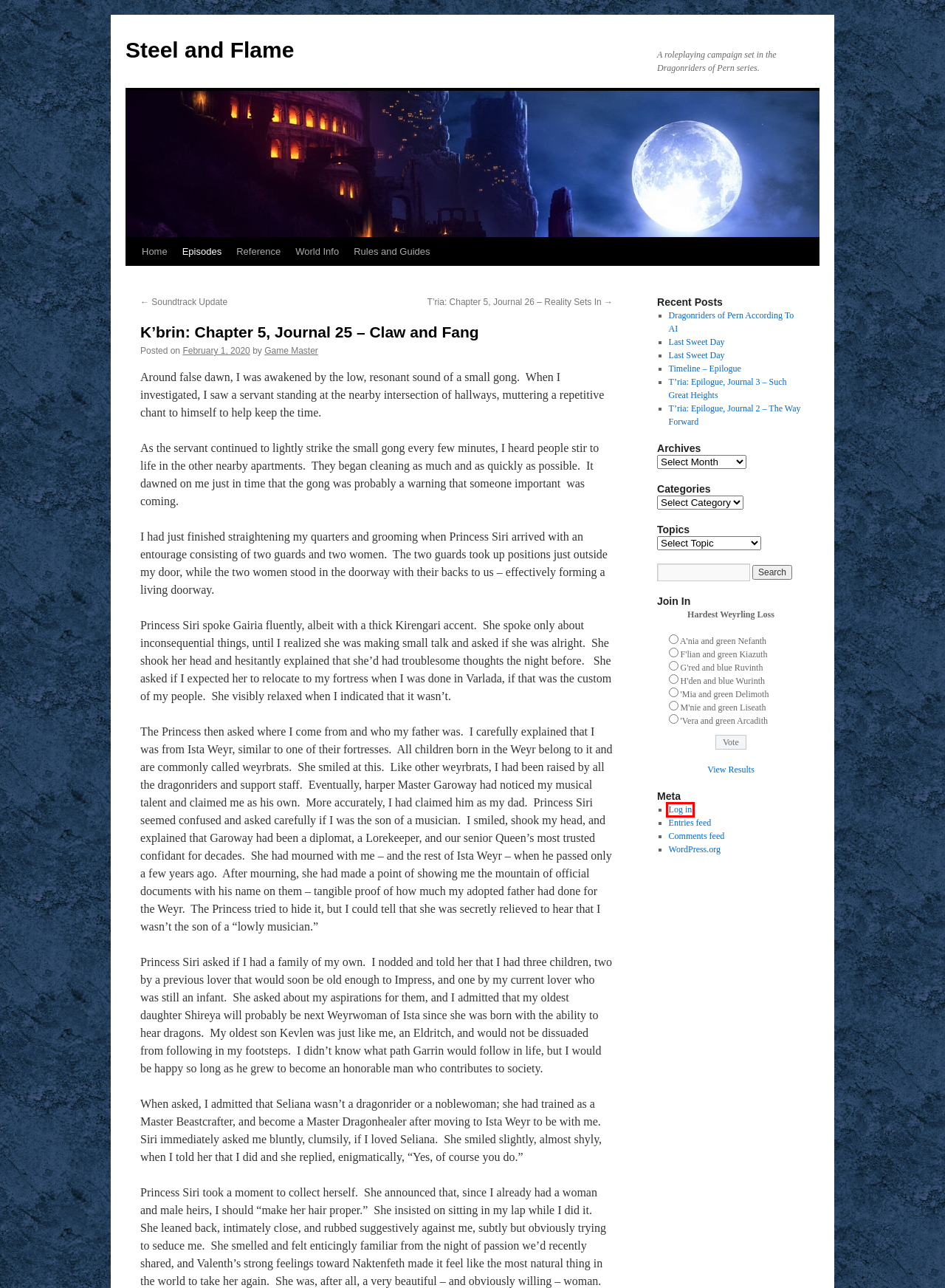You have a screenshot of a webpage with a red bounding box around an element. Identify the webpage description that best fits the new page that appears after clicking the selected element in the red bounding box. Here are the candidates:
A. Blog Tool, Publishing Platform, and CMS – WordPress.org
B. Soundtrack Update | Steel and Flame
C. T’ria: Chapter 5, Journal 26 – Reality Sets In | Steel and Flame
D. Last Sweet Day | Steel and Flame
E. Dragonriders of Pern According To AI | Steel and Flame
F. T’ria: Epilogue, Journal 2 – The Way Forward | Steel and Flame
G. Log In ‹ Steel and Flame — WordPress
H. T’ria: Epilogue, Journal 3 – Such Great Heights | Steel and Flame

G